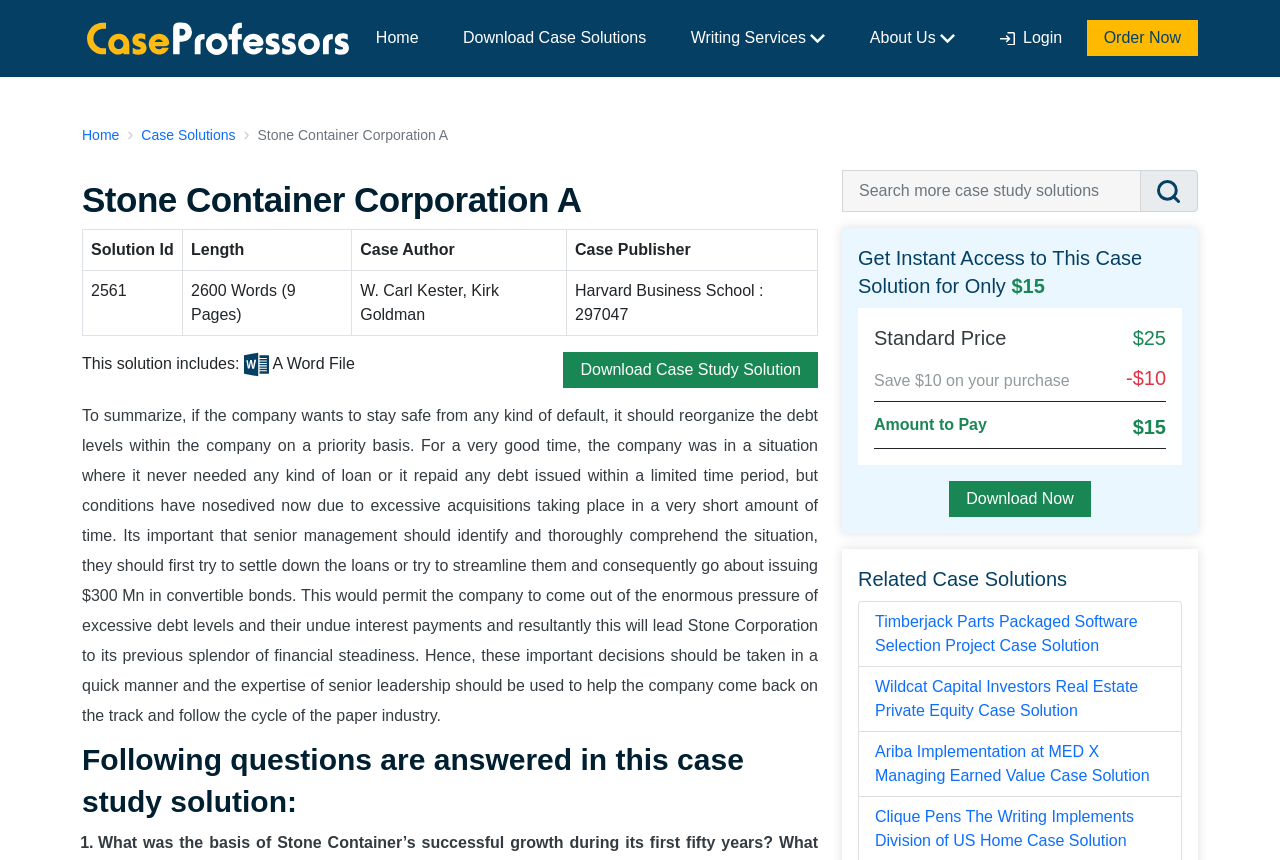Determine the coordinates of the bounding box for the clickable area needed to execute this instruction: "Download the case study solution".

[0.44, 0.409, 0.639, 0.451]